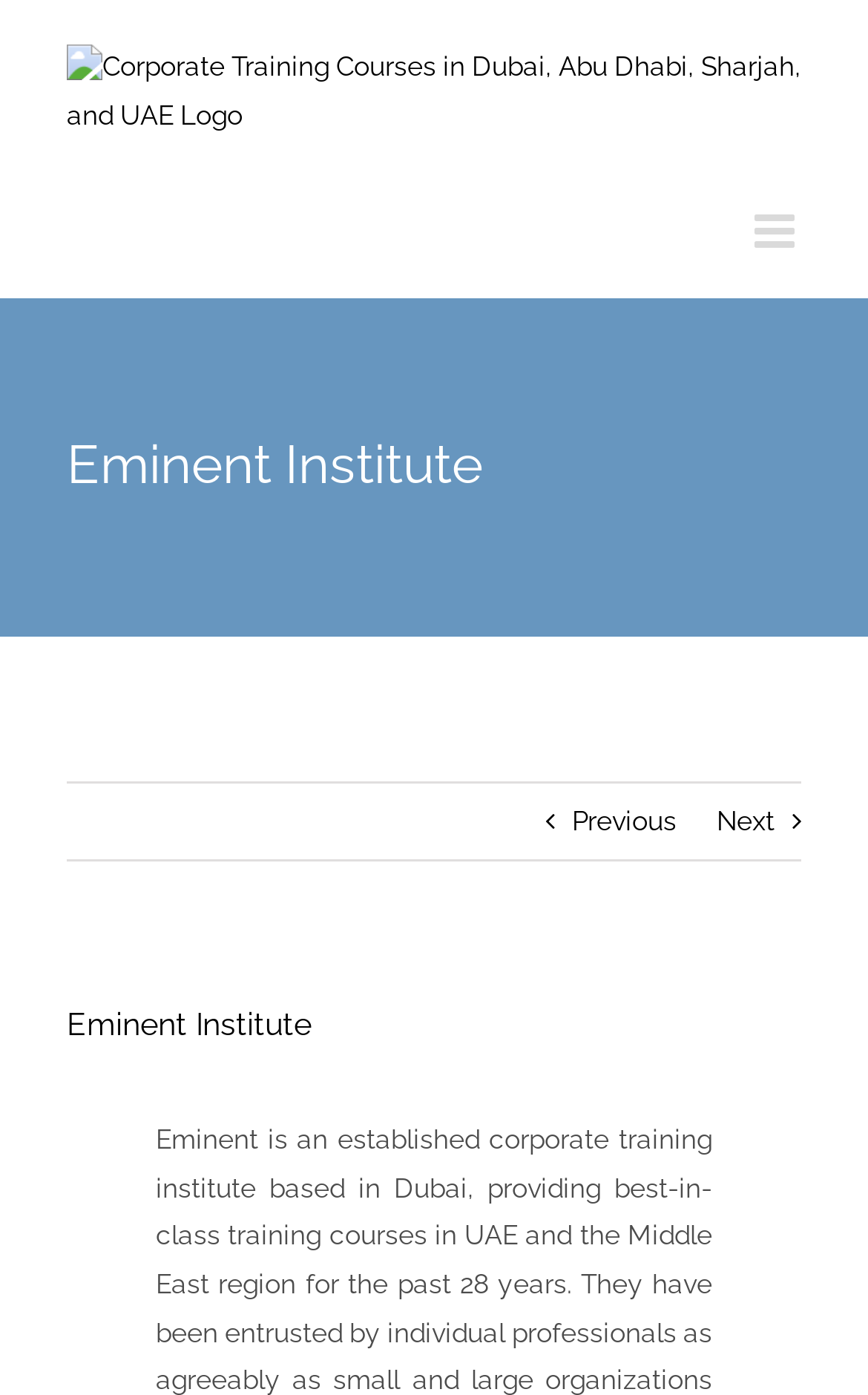Using the elements shown in the image, answer the question comprehensively: Is the mobile menu expanded?

The mobile menu is not expanded, as indicated by the 'expanded: False' attribute of the 'Toggle mobile menu' link.